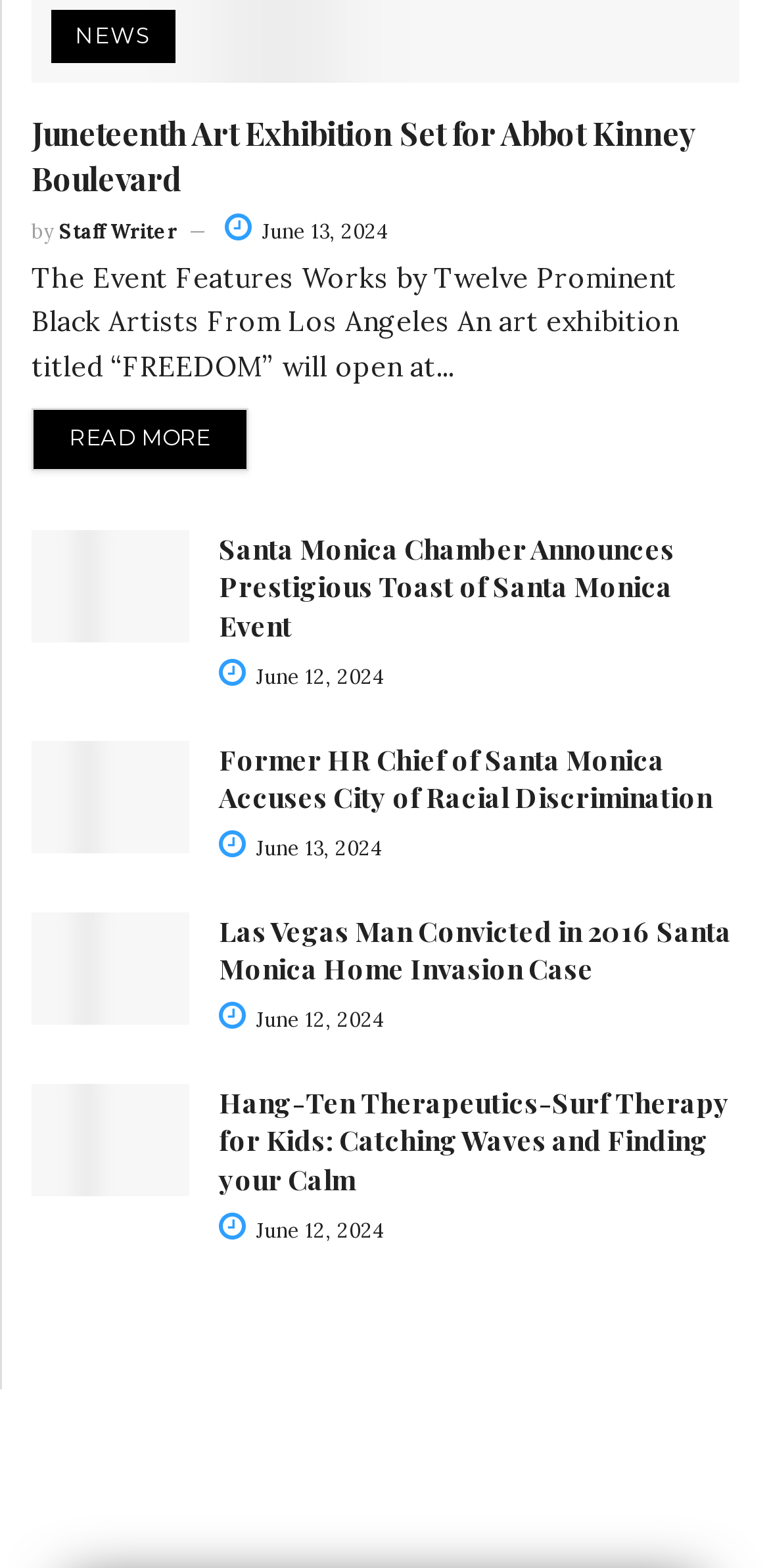Provide the bounding box coordinates of the HTML element described by the text: "News". The coordinates should be in the format [left, top, right, bottom] with values between 0 and 1.

[0.067, 0.007, 0.228, 0.04]